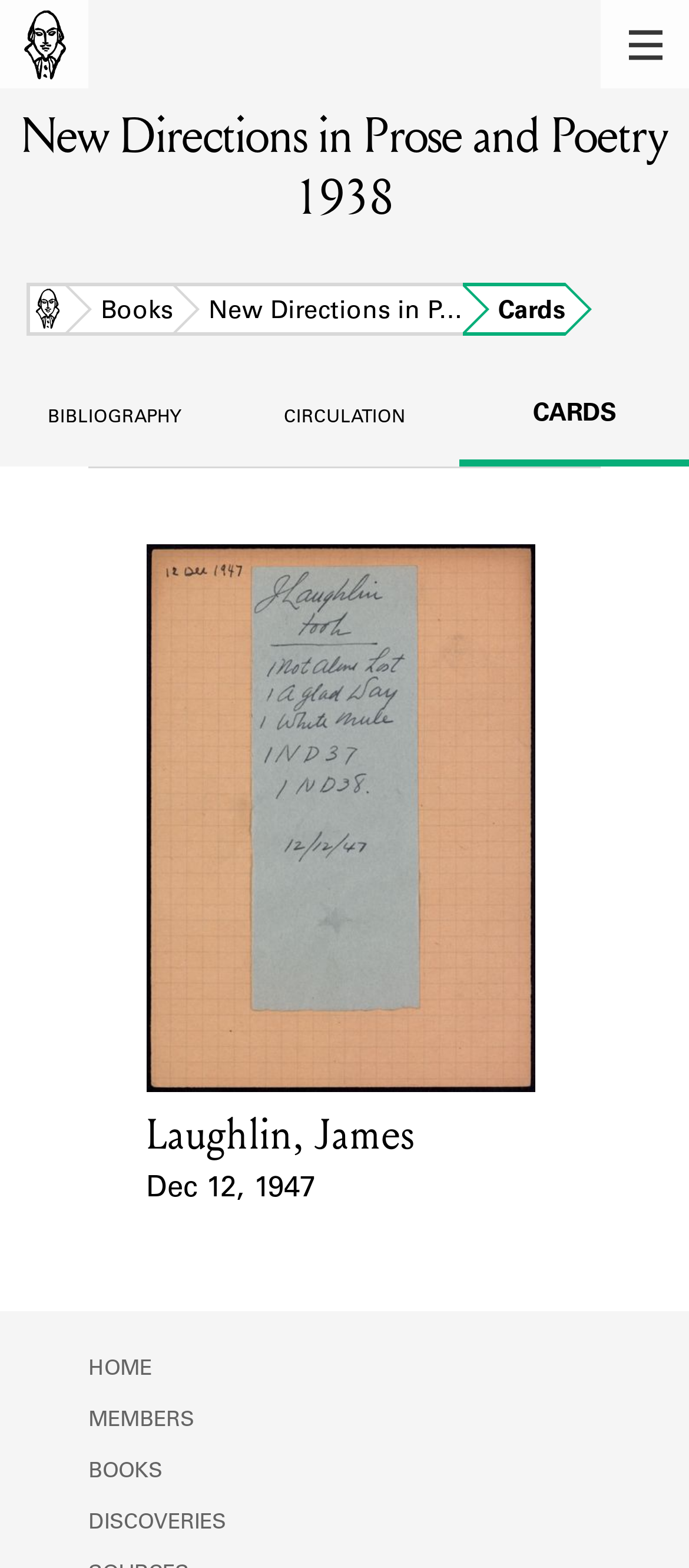Bounding box coordinates should be provided in the format (top-left x, top-left y, bottom-right x, bottom-right y) with all values between 0 and 1. Identify the bounding box for this UI element: New Directions in P…

[0.251, 0.18, 0.672, 0.214]